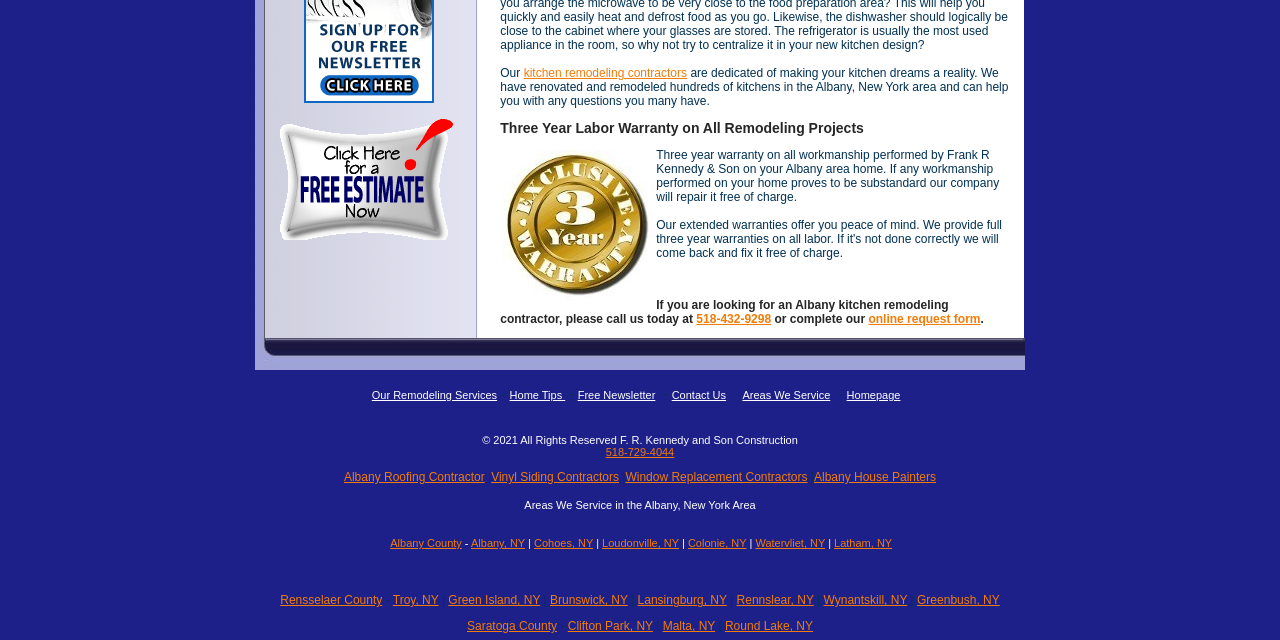Provide the bounding box coordinates for the UI element described in this sentence: "Albany House Painters". The coordinates should be four float values between 0 and 1, i.e., [left, top, right, bottom].

[0.636, 0.734, 0.731, 0.756]